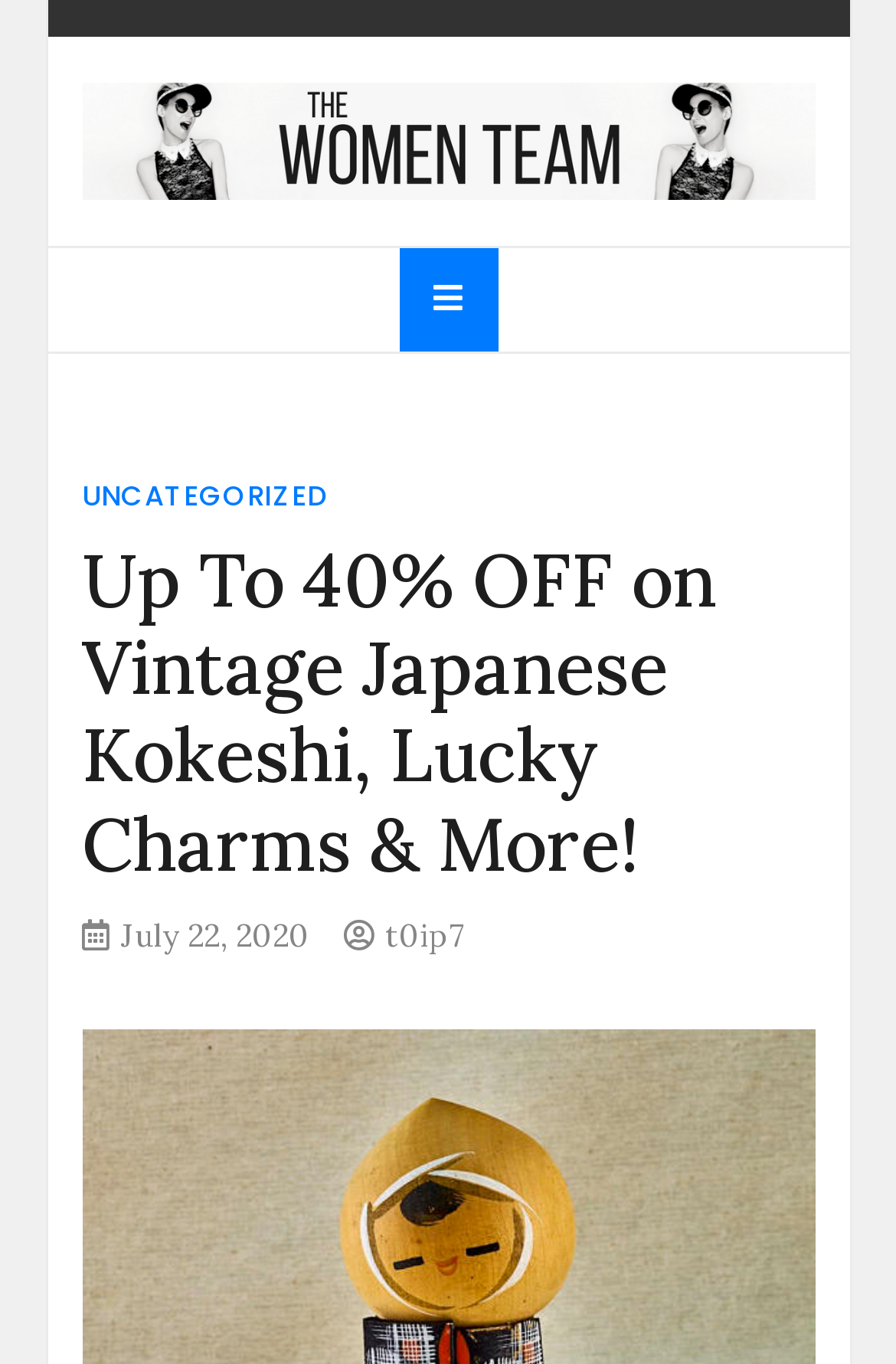When was the latest article posted?
Please provide a comprehensive and detailed answer to the question.

The link on the webpage mentions 'July 22, 2020', which is likely the date when the latest article was posted.